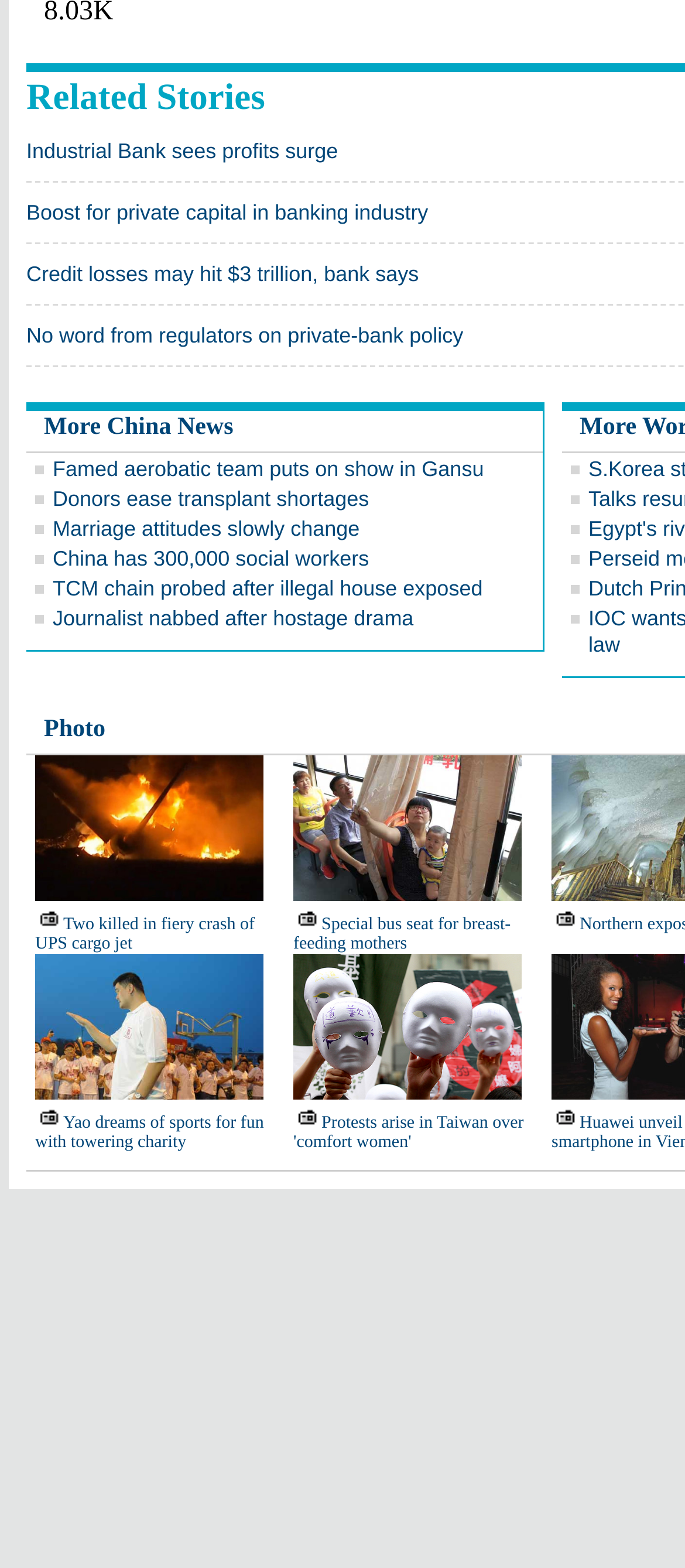How many images are on this webpage?
Please provide a single word or phrase based on the screenshot.

9